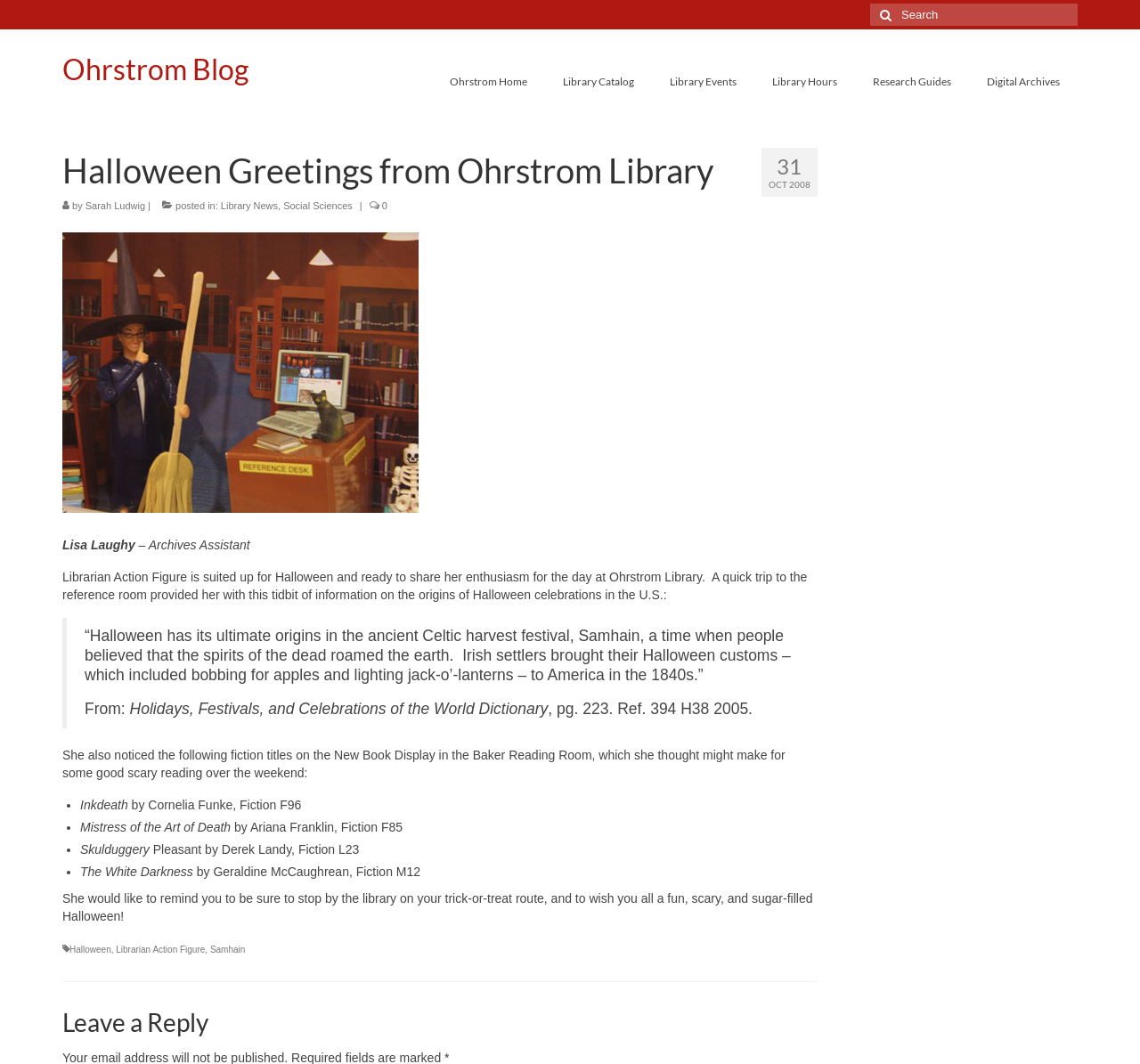Reply to the question with a single word or phrase:
How many fiction titles are mentioned in the article?

4